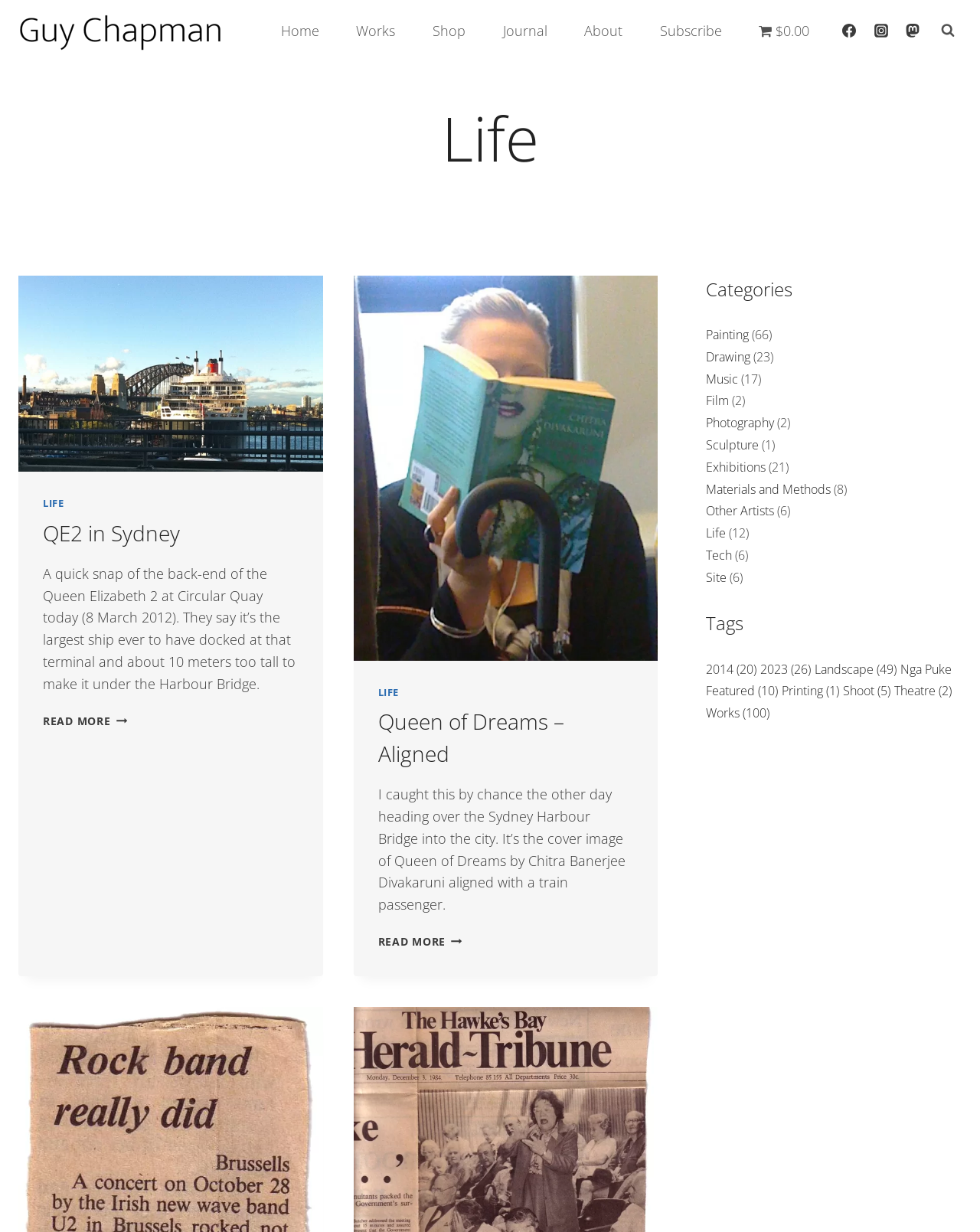Elaborate on the different components and information displayed on the webpage.

The webpage is titled "Life - Guy Chapman" and has a prominent link to "Guy Chapman" at the top left corner, accompanied by an image. Below this, there is a primary navigation menu with links to "Home", "Works", "Shop", "Journal", "About", "Subscribe", and "Cart $0.00", which also features a small image of a cart.

To the right of the navigation menu, there are social media links to "Facebook", "Instagram", and "Mastodon", each accompanied by an image. A search form button is located at the top right corner.

The main content of the page is divided into two columns. The left column features two articles, each with a heading, an image, and a brief description. The first article is about "QE2 in Sydney" and has a link to "READ MORE QE2 IN SYDNEY" at the bottom. The second article is about "Queen of Dreams – Aligned" and has a similar layout.

The right column has a heading "Categories" and lists various categories such as "Painting", "Drawing", "Music", and others, each with a number of items in parentheses. Below this, there is a heading "Tags" and a list of tags, including "2014", "2023", "Landscape", and others, each with a number of items in parentheses.

Overall, the webpage appears to be a personal website or blog, showcasing the author's works and interests in various creative fields.